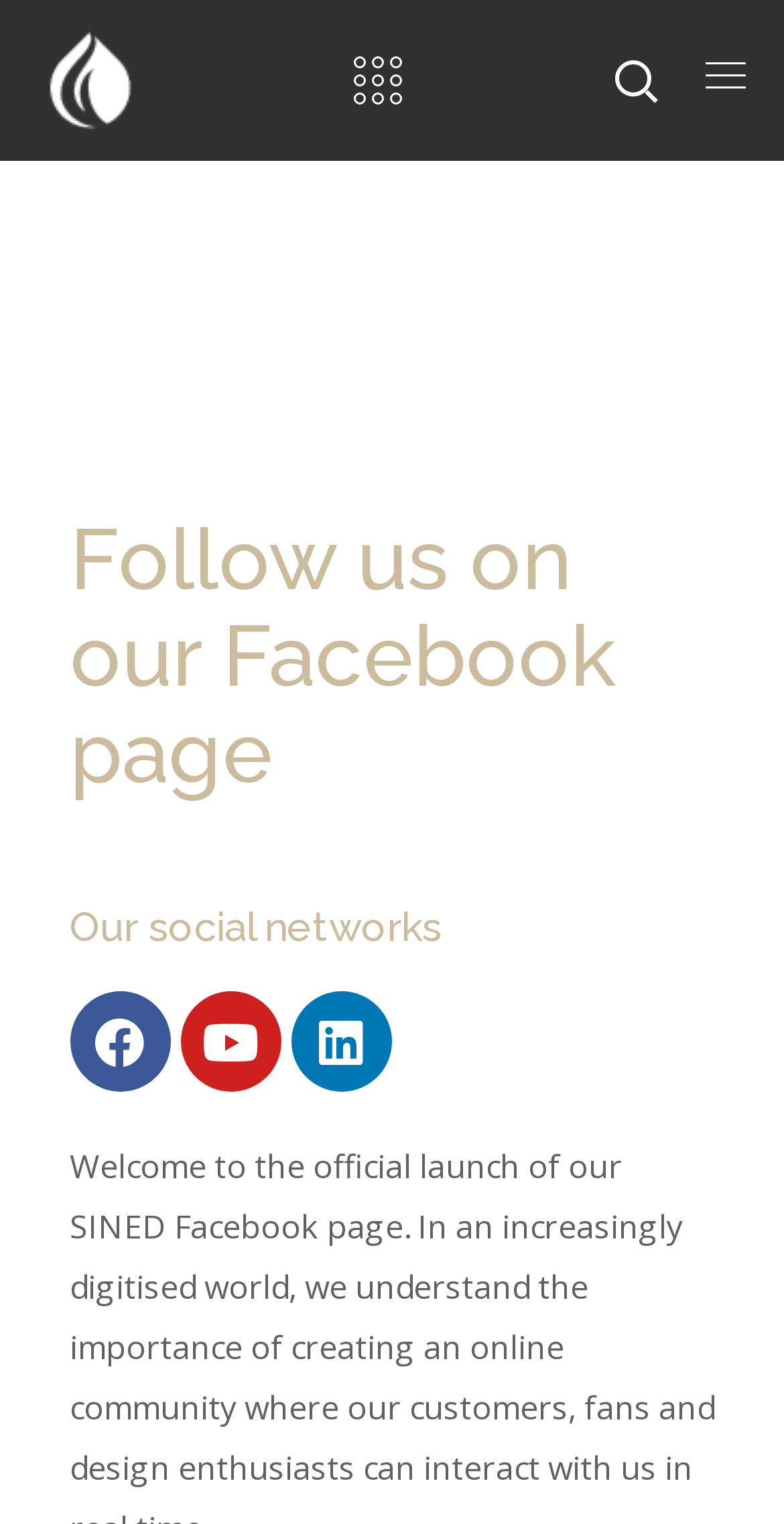How many headings are there on the webpage?
From the image, respond using a single word or phrase.

3